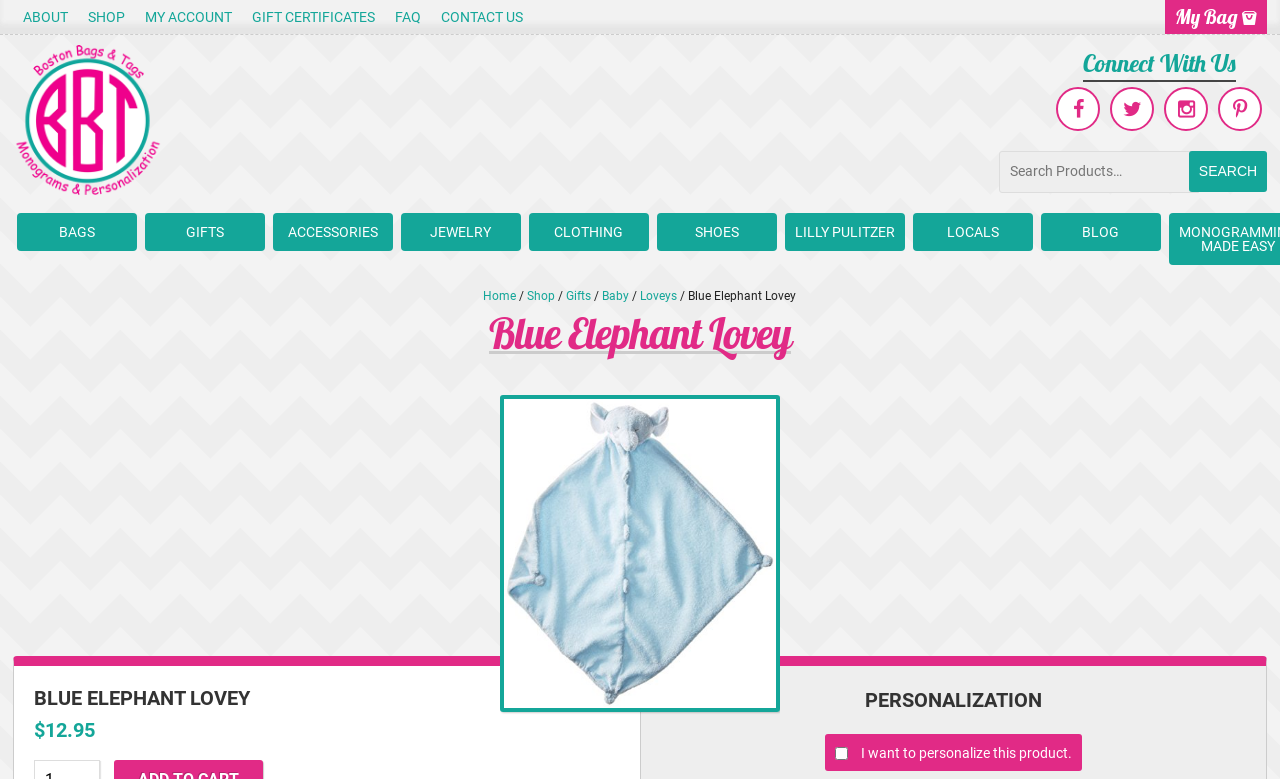Please specify the bounding box coordinates of the element that should be clicked to execute the given instruction: 'Call the phone number'. Ensure the coordinates are four float numbers between 0 and 1, expressed as [left, top, right, bottom].

None